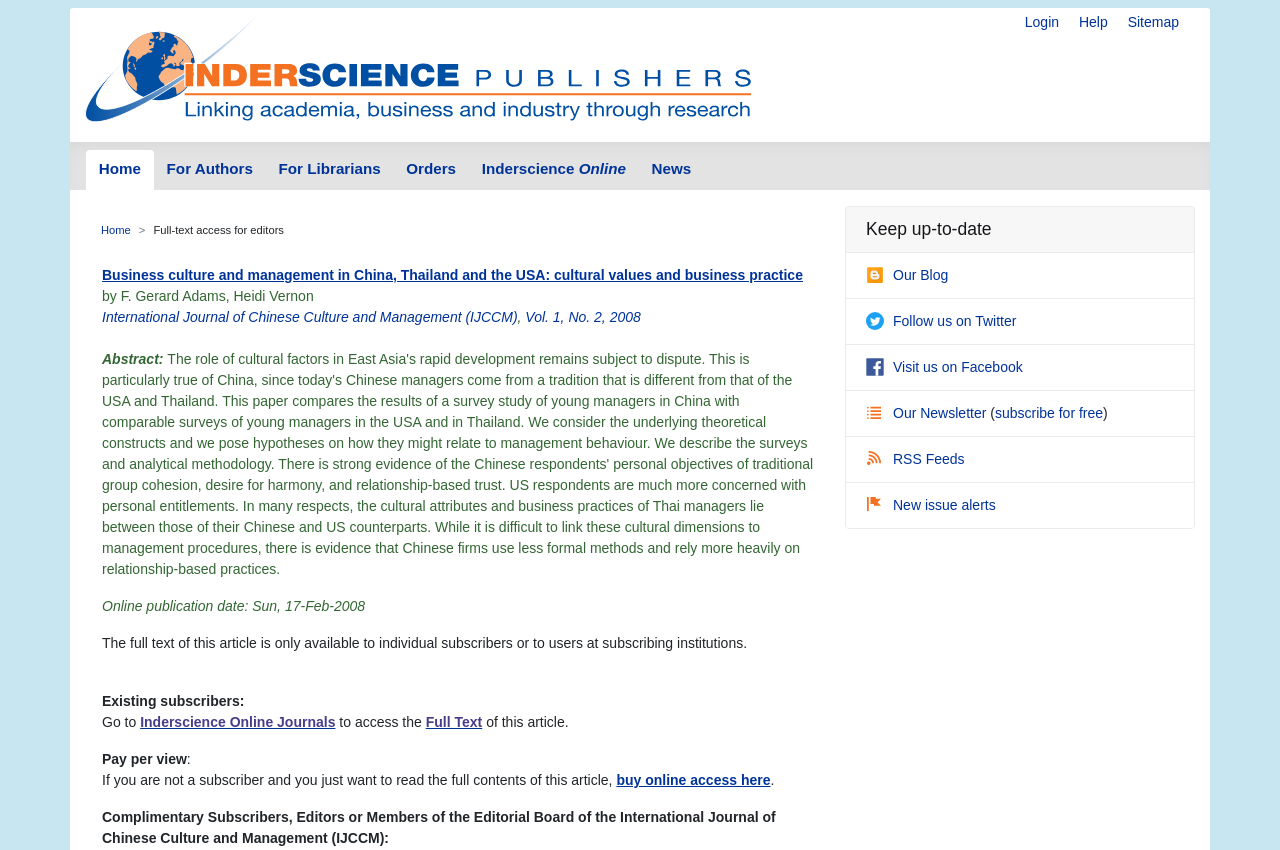Write an exhaustive caption that covers the webpage's main aspects.

The webpage is the homepage of Inderscience Publishers, a platform that connects academia, business, and industry through research. At the top right corner, there are three links: "Login", "Help", and "Sitemap". Below these links, there is a large banner with the company's logo and a link to the homepage.

On the left side of the page, there is a navigation menu with seven links: "Home", "For Authors", "For Librarians", "Orders", "Inderscience Online", "News", and a breadcrumb navigation showing the current location.

The main content of the page is a research article titled "Business culture and management in China, Thailand and the USA: cultural values and business practice" by F. Gerard Adams and Heidi Vernon. The article is from the International Journal of Chinese Culture and Management (IJCCM), Volume 1, Number 2, 2008. There is an abstract and information about the online publication date.

Below the article, there are options for subscribers to access the full text, and for non-subscribers to buy online access or subscribe to the journal. There is also a section for complimentary subscribers, editors, or members of the editorial board.

On the right side of the page, there is a section titled "Keep up-to-date" with links to the company's blog, Twitter, Facebook, newsletter, and RSS feeds. Each social media link has an accompanying icon.